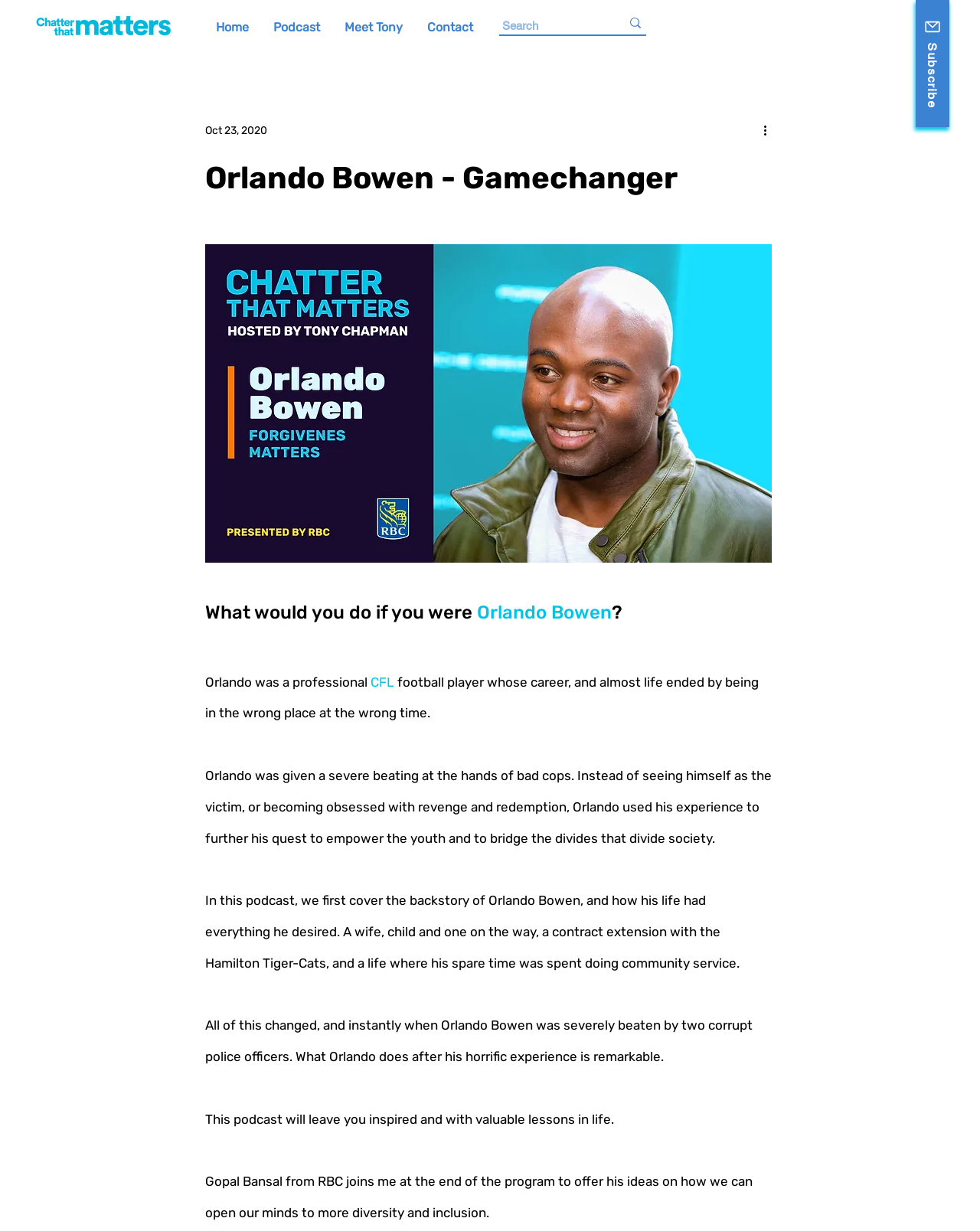Based on the image, please elaborate on the answer to the following question:
What happened to Orlando Bowen?

The text states that Orlando Bowen was given a severe beating at the hands of bad cops, which changed his life instantly. This event is a significant part of his backstory, which is covered in the podcast.